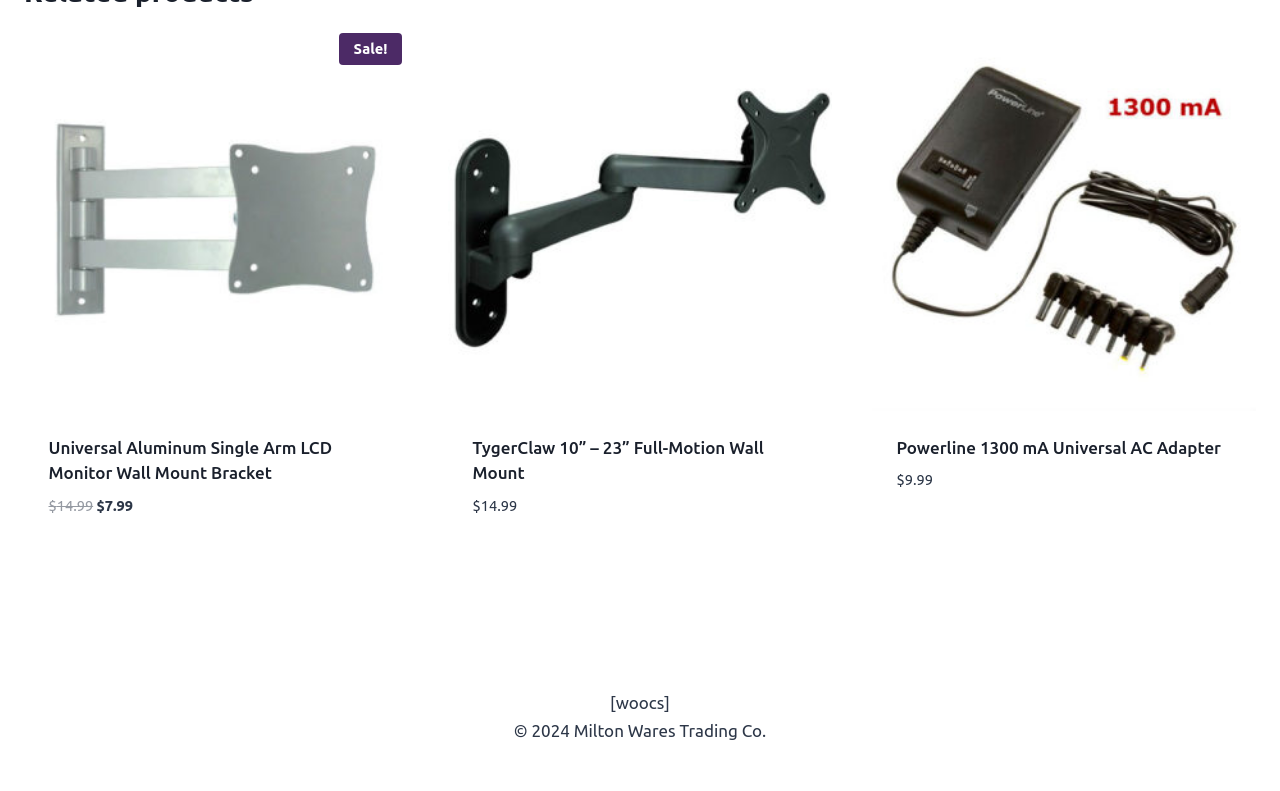Observe the image and answer the following question in detail: What is the function of the button with the text 'ADD TO CART'?

I inferred the function of the button with the text 'ADD TO CART' by looking at its context and the surrounding elements. The button is located near the product information and price, and it is likely that clicking this button will add the product to the user's shopping cart.